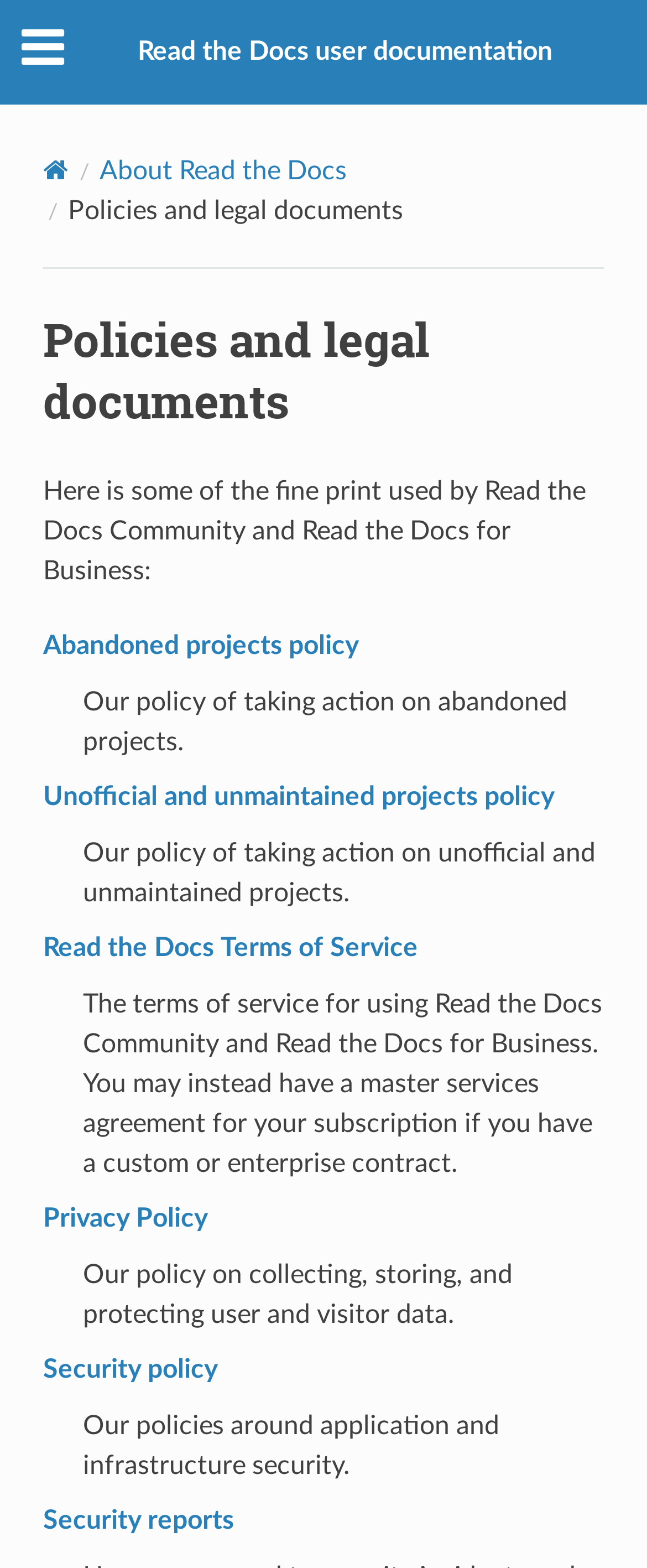What is the purpose of this webpage?
Based on the screenshot, respond with a single word or phrase.

Policies and legal documents